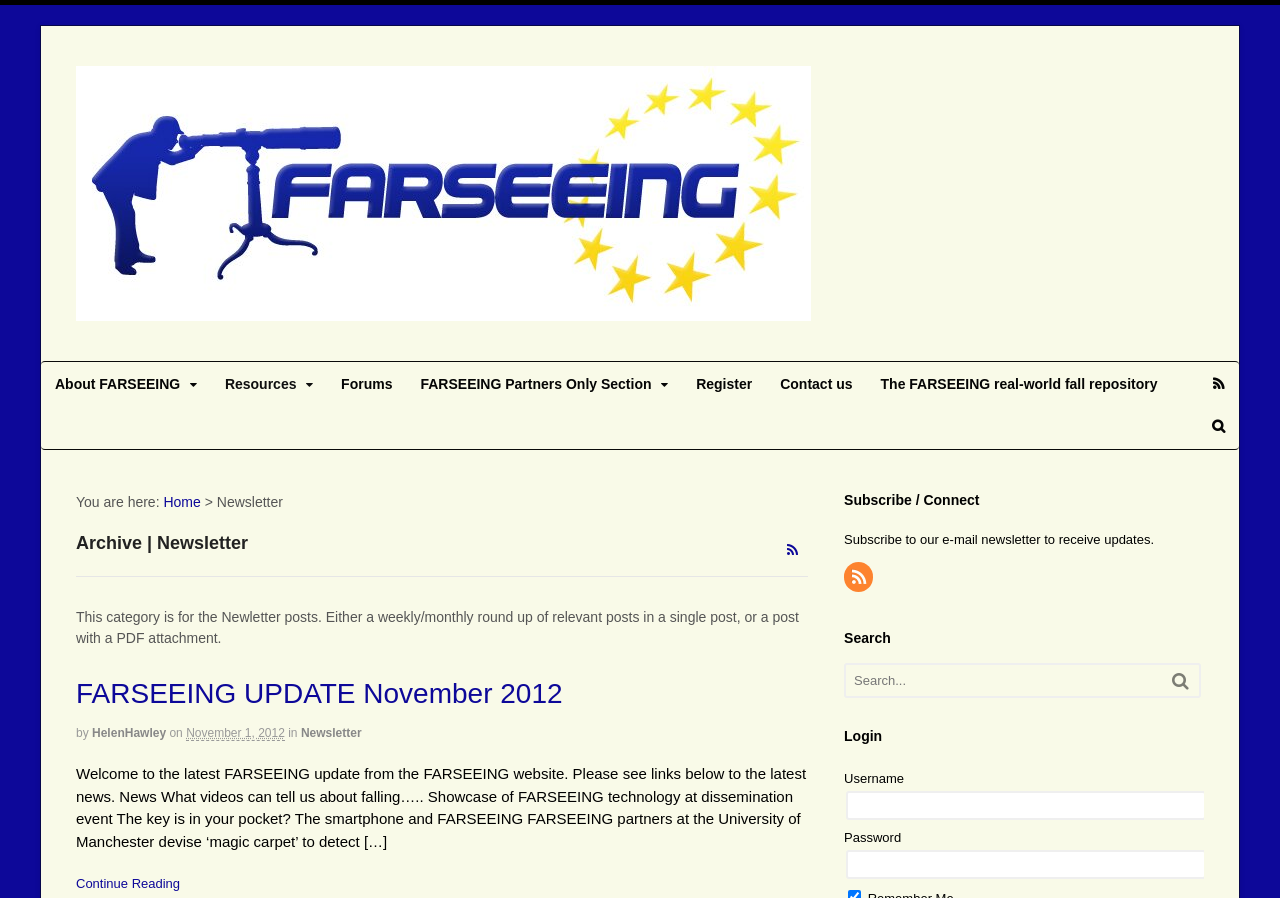What is the name of the website?
Give a one-word or short-phrase answer derived from the screenshot.

FARSEEING